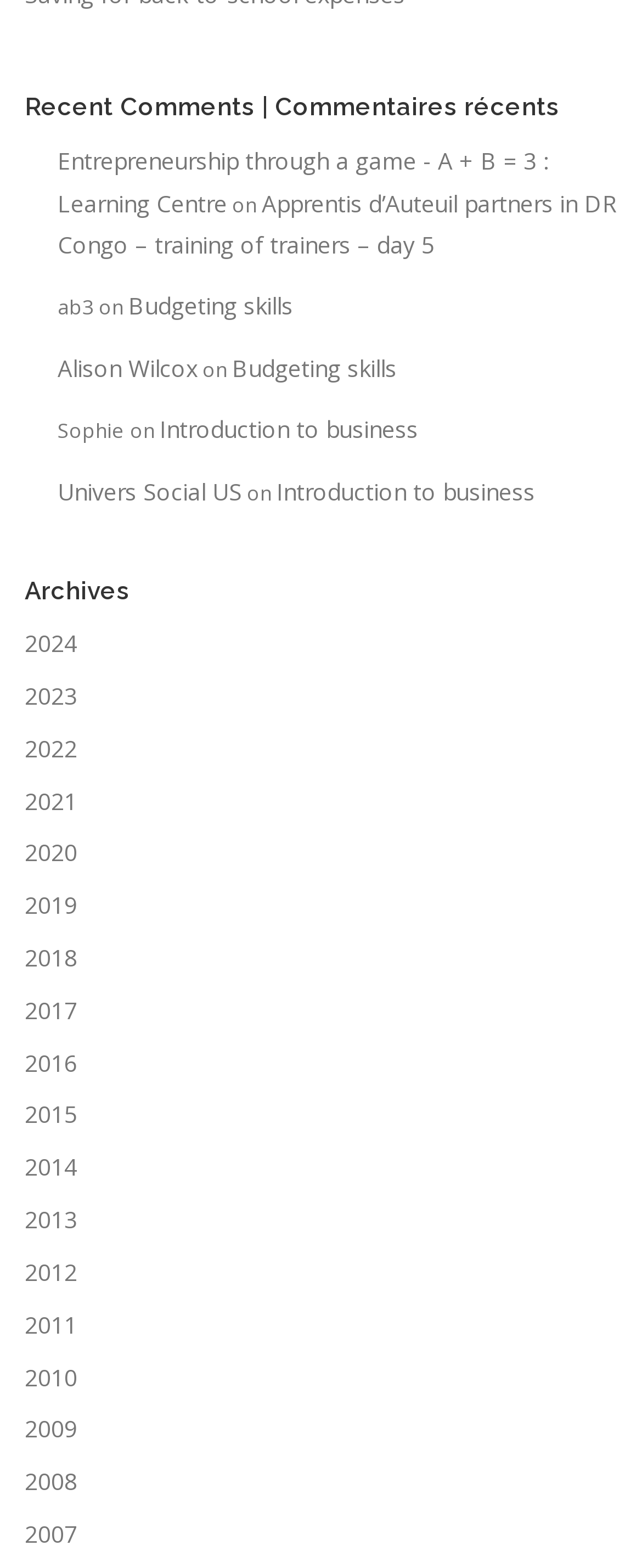Pinpoint the bounding box coordinates of the clickable element needed to complete the instruction: "Learn about budgeting skills". The coordinates should be provided as four float numbers between 0 and 1: [left, top, right, bottom].

[0.2, 0.185, 0.456, 0.205]